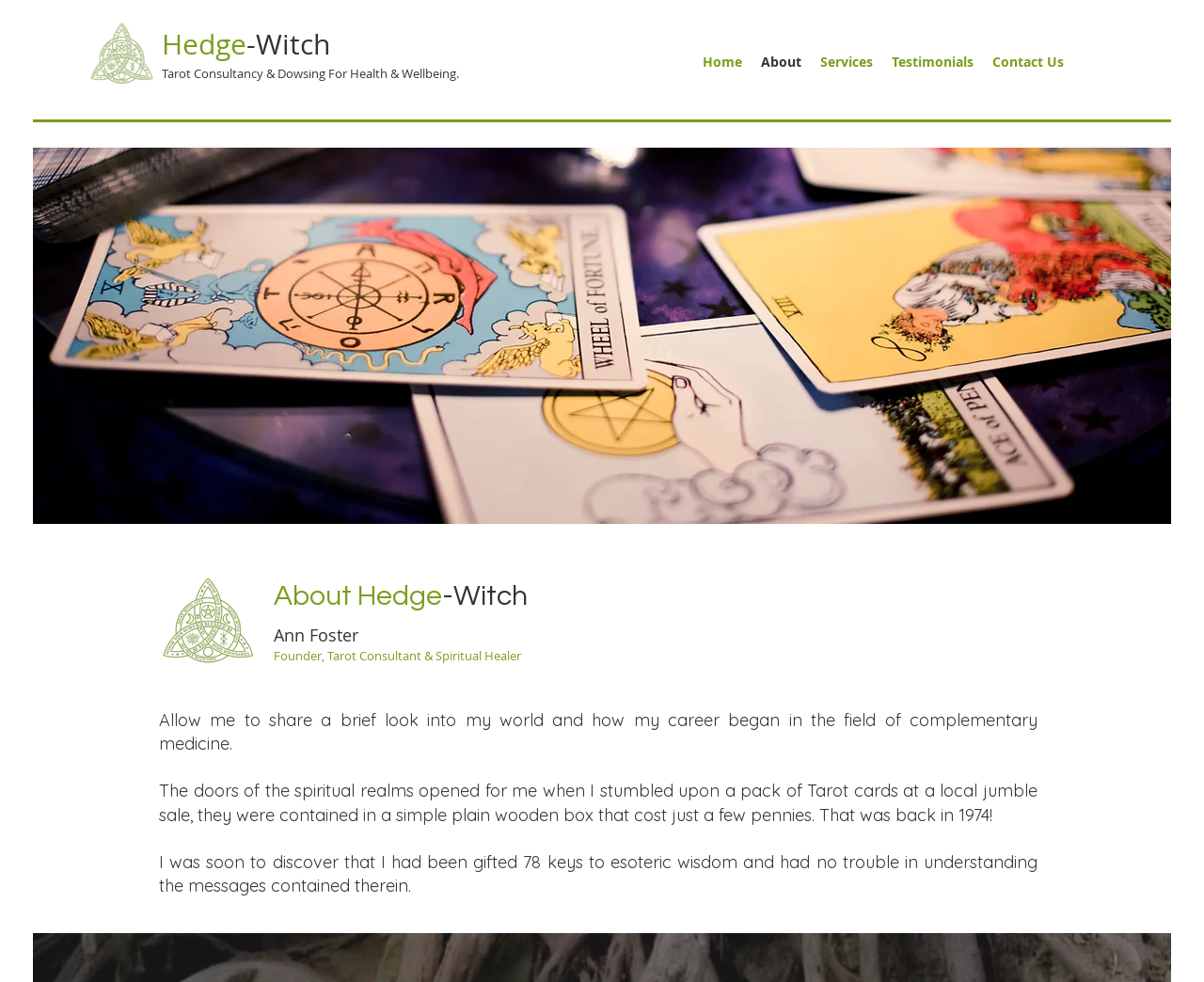Give a short answer to this question using one word or a phrase:
What is the name of the founder?

Ann Foster